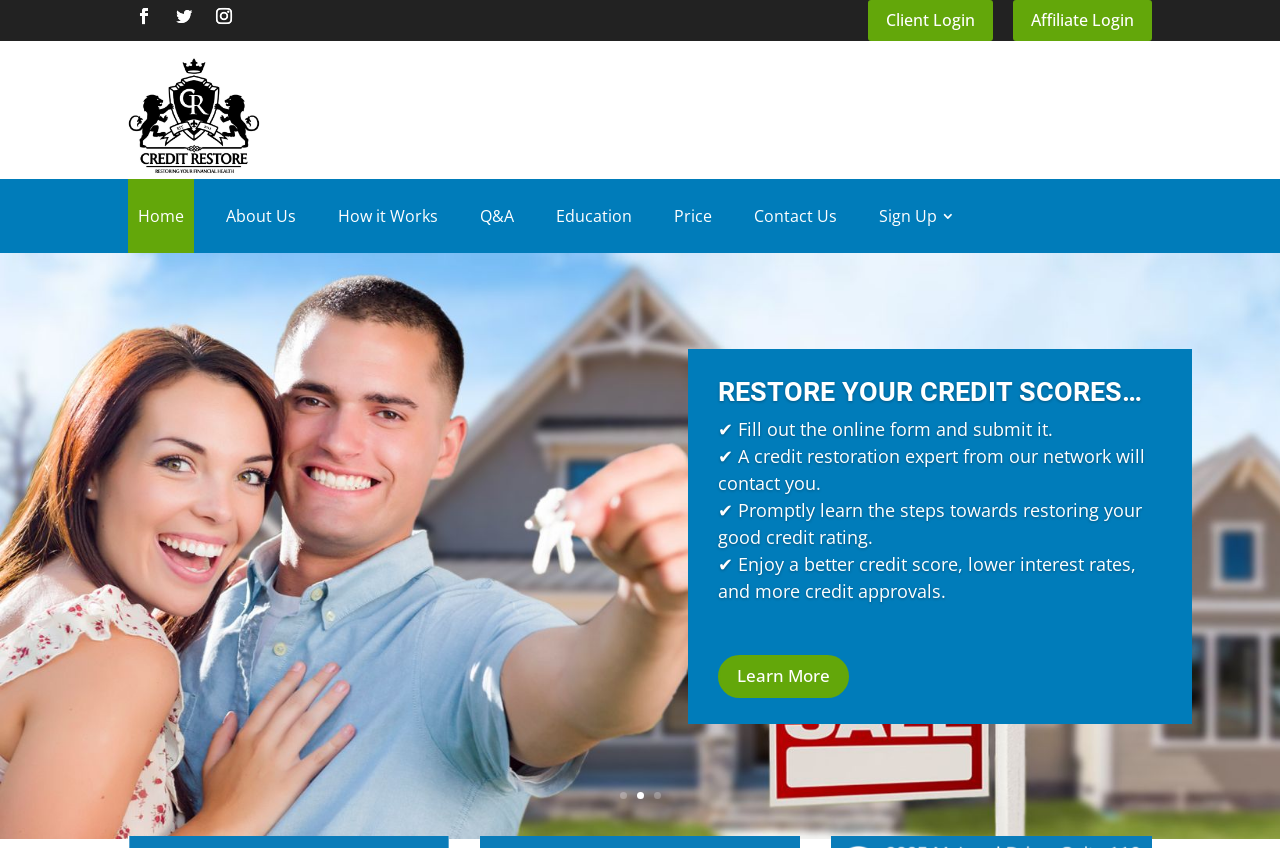Identify the bounding box coordinates for the element you need to click to achieve the following task: "Click the About Us link". Provide the bounding box coordinates as four float numbers between 0 and 1, in the form [left, top, right, bottom].

[0.169, 0.211, 0.239, 0.299]